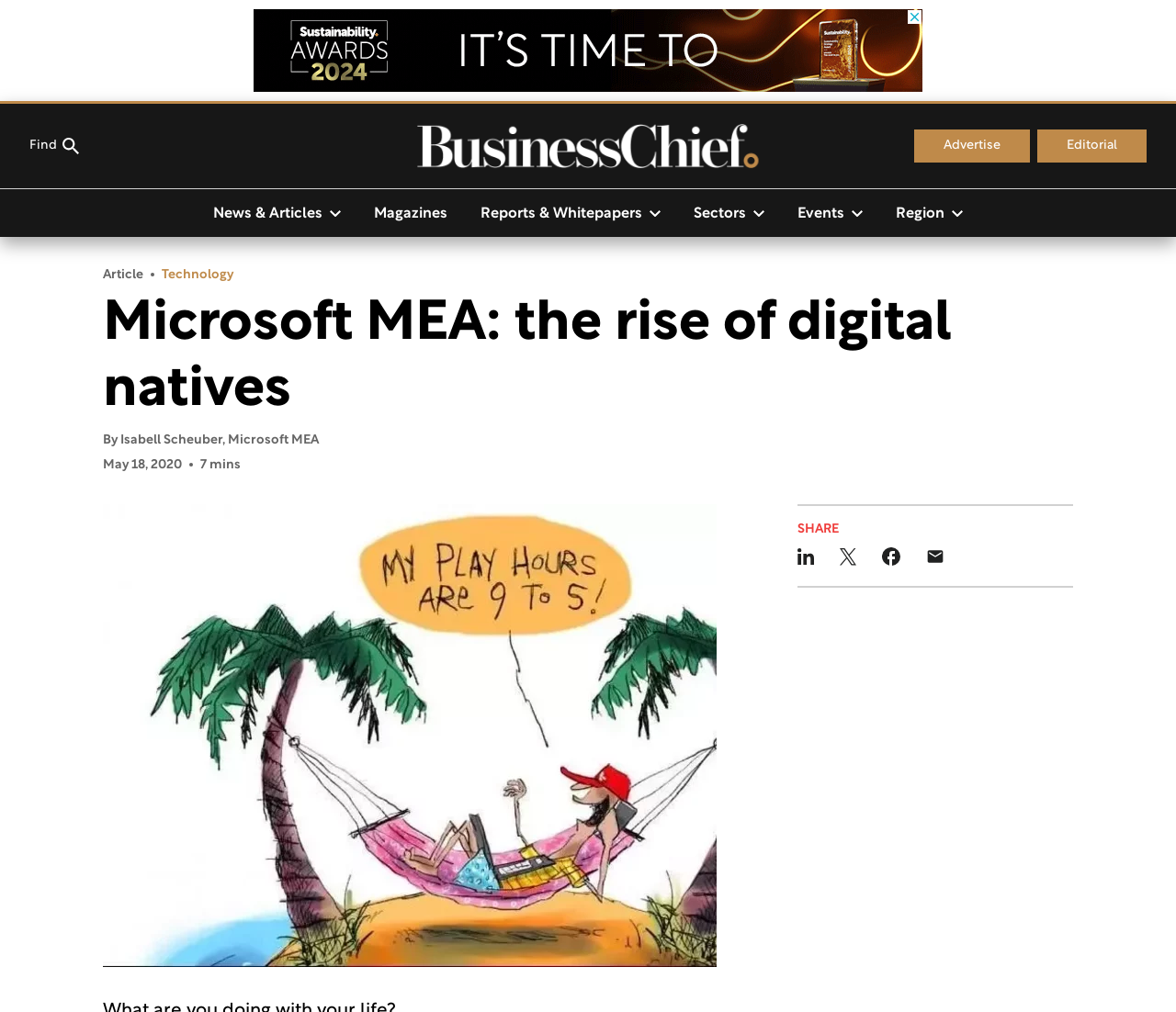Who is the author of the article?
Using the image, elaborate on the answer with as much detail as possible.

I found the author's name by looking at the static text elements on the webpage. Specifically, I found the static text element 'By' followed by the author's name 'Isabell Scheuber, Microsoft MEA'.